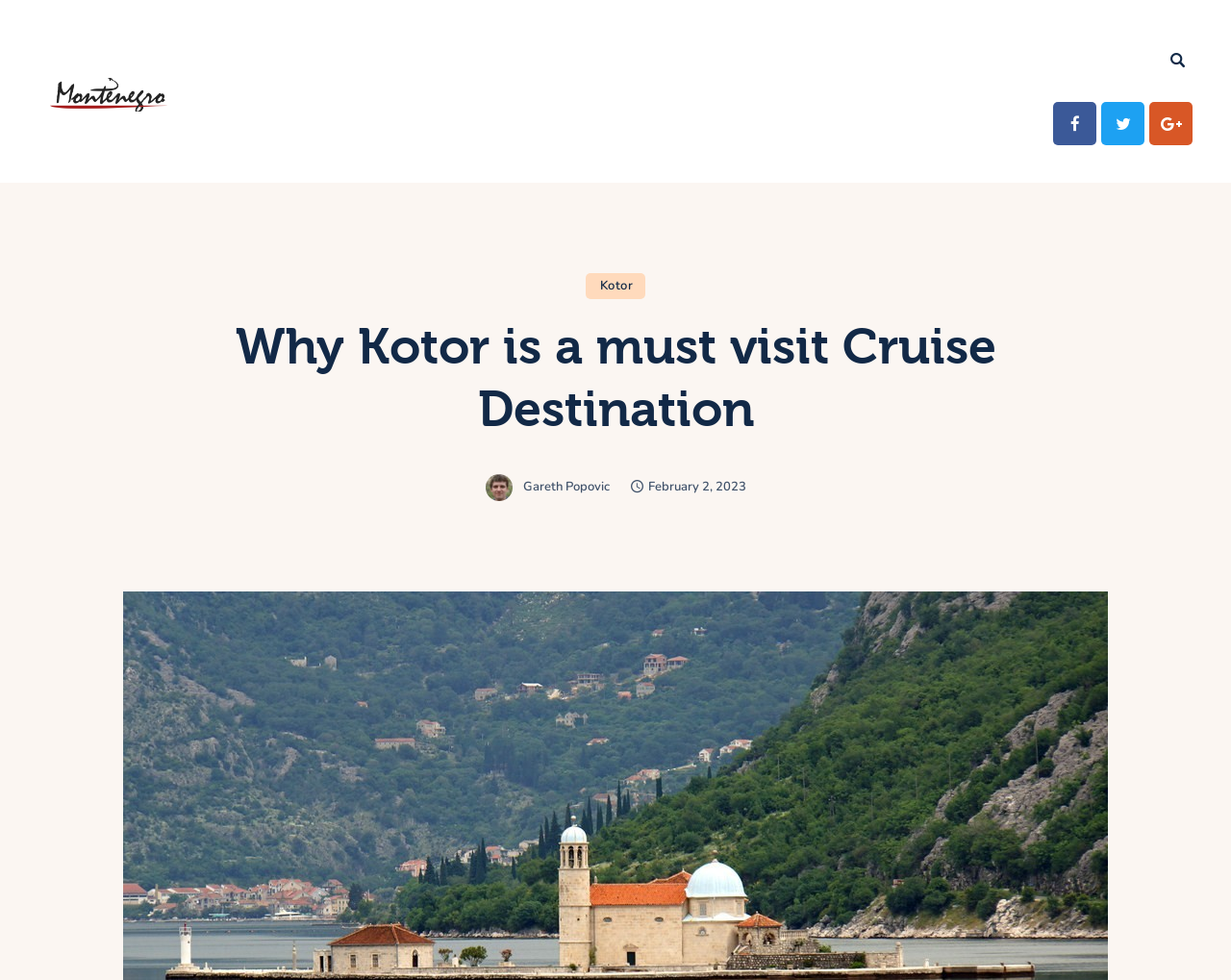Determine the bounding box coordinates for the UI element described. Format the coordinates as (top-left x, top-left y, bottom-right x, bottom-right y) and ensure all values are between 0 and 1. Element description: Destinations

[0.303, 0.058, 0.697, 0.101]